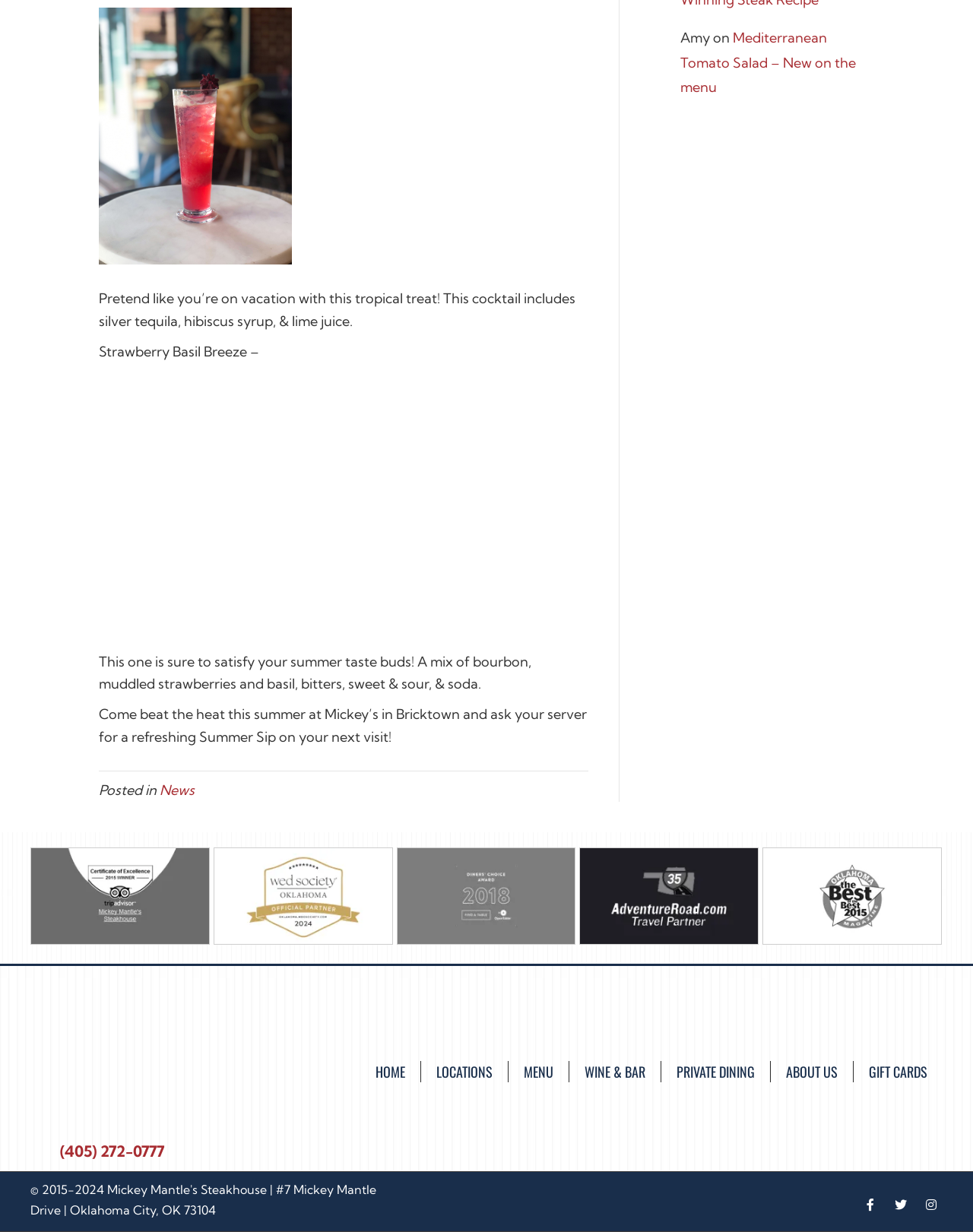Find the bounding box coordinates of the area that needs to be clicked in order to achieve the following instruction: "Visit the 'Mediterranean Tomato Salad' page". The coordinates should be specified as four float numbers between 0 and 1, i.e., [left, top, right, bottom].

[0.699, 0.024, 0.88, 0.078]